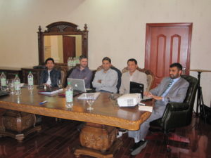What is the individual doing with the laptop?
Please provide a single word or phrase as your answer based on the image.

Engaged with